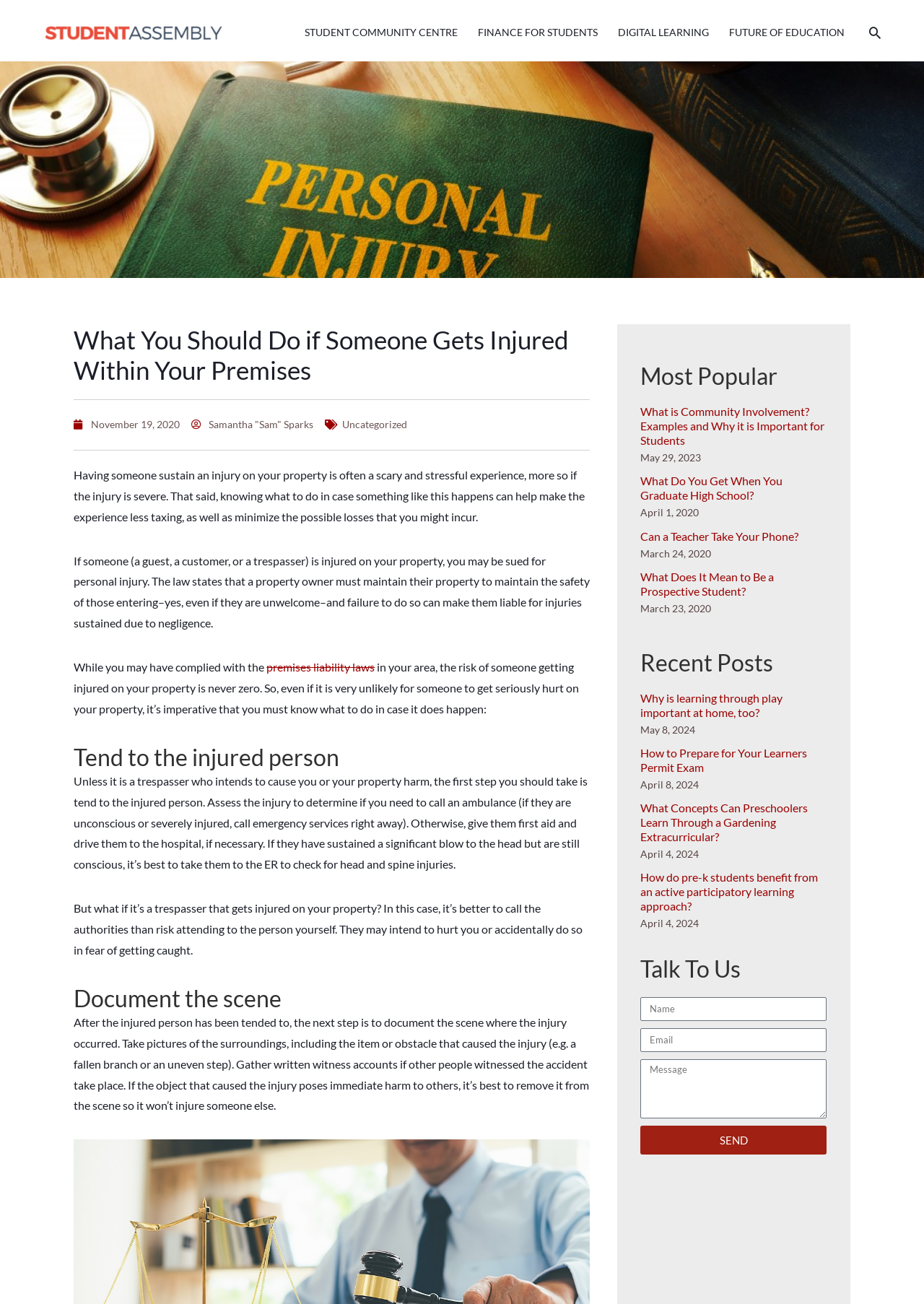Please determine the bounding box coordinates of the section I need to click to accomplish this instruction: "Read the heading 'What You Should Do if Someone Gets Injured Within Your Premises'".

[0.08, 0.249, 0.639, 0.295]